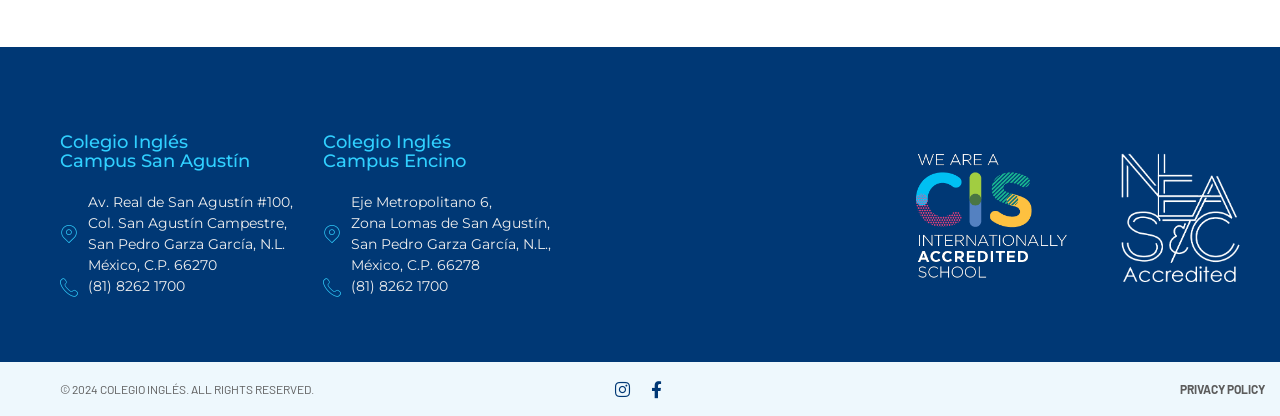What is the phone number of the school?
Utilize the information in the image to give a detailed answer to the question.

The phone number of the school can be found in link elements [688] and [693], which both contain the phone number '(81) 8262 1700'.